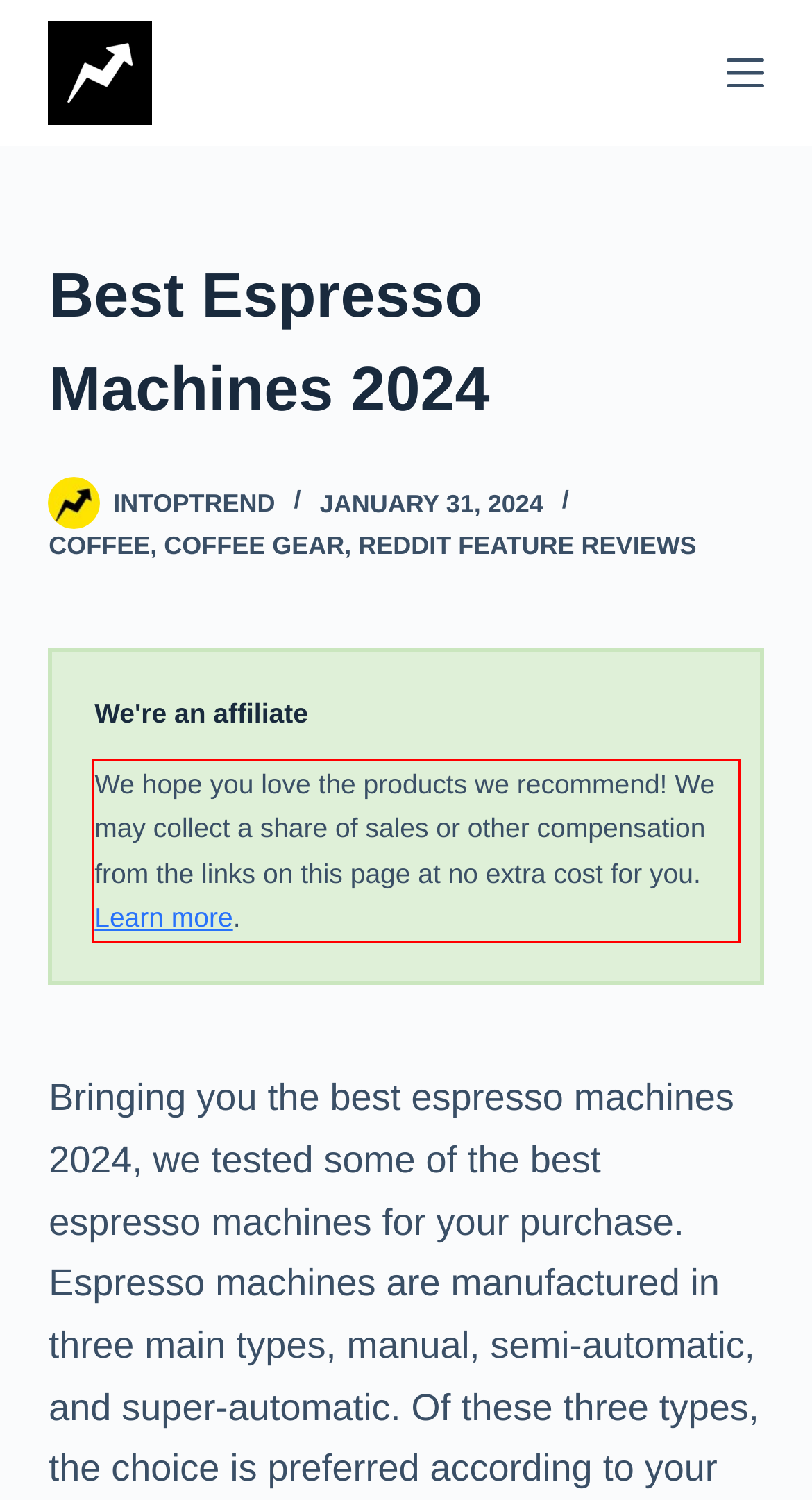Identify the text inside the red bounding box on the provided webpage screenshot by performing OCR.

We hope you love the products we recommend! We may collect a share of sales or other compensation from the links on this page at no extra cost for you. Learn more.